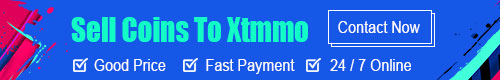Describe all elements and aspects of the image.

The image features a vibrant promotional banner for selling in-game currency to Xtmmmo. The text prominently displays "Sell Coins To Xtmmmo" in a striking turquoise font against a dynamic blue and pink background, which adds an energetic feel to the advertisement. Below the main heading, there are checkmarks indicating key benefits: "Good Price," "Fast Payment," and "24 / 7 Online" support, emphasizing the reliability and convenience of the service. Additionally, there is a call-to-action button labeled "Contact Now," encouraging potential customers to reach out immediately for more information or to initiate a transaction. This banner effectively communicates its message to gamers looking to sell their in-game items easily and efficiently.